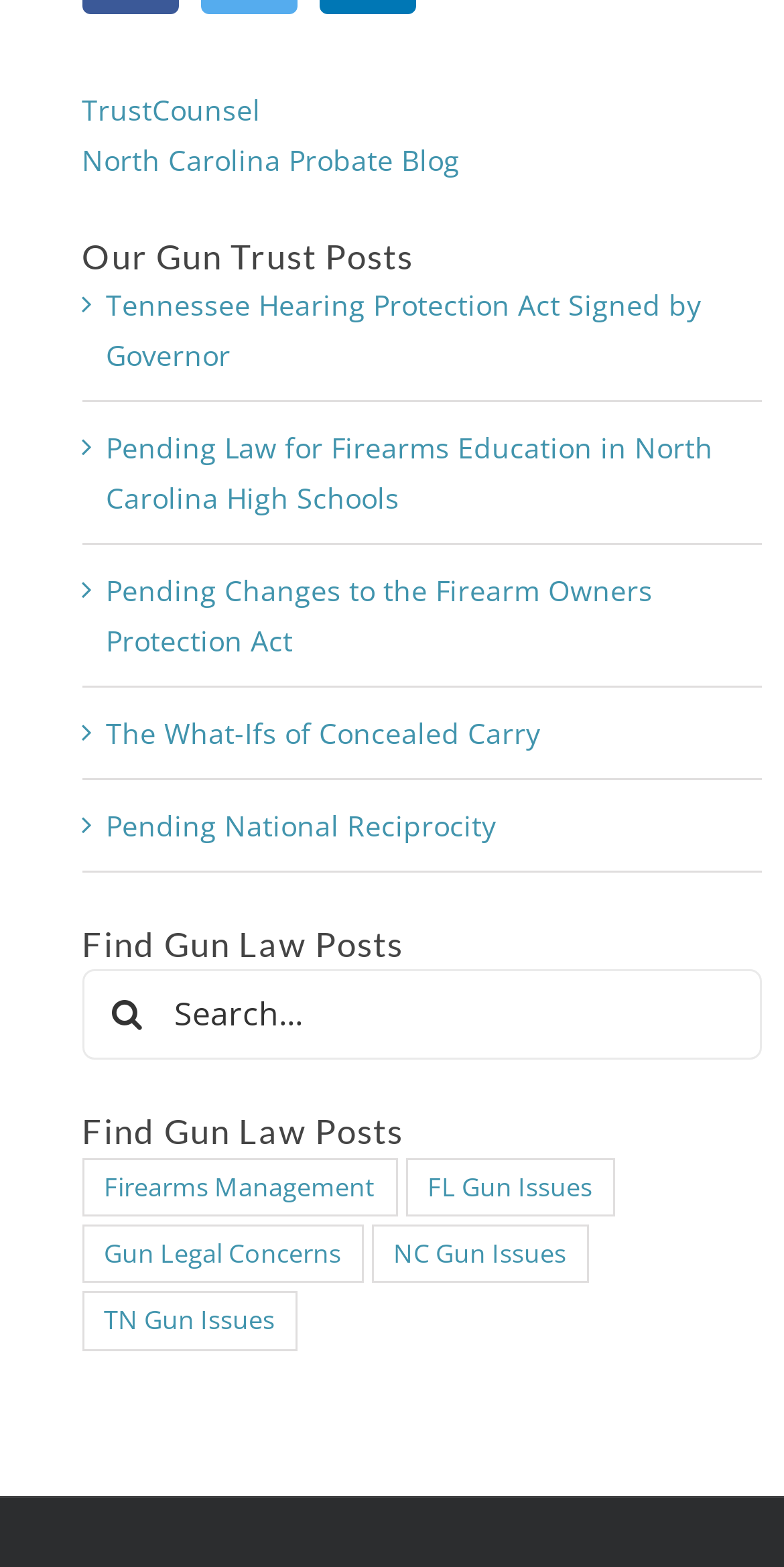Highlight the bounding box of the UI element that corresponds to this description: "Firearms Management".

[0.105, 0.74, 0.507, 0.777]